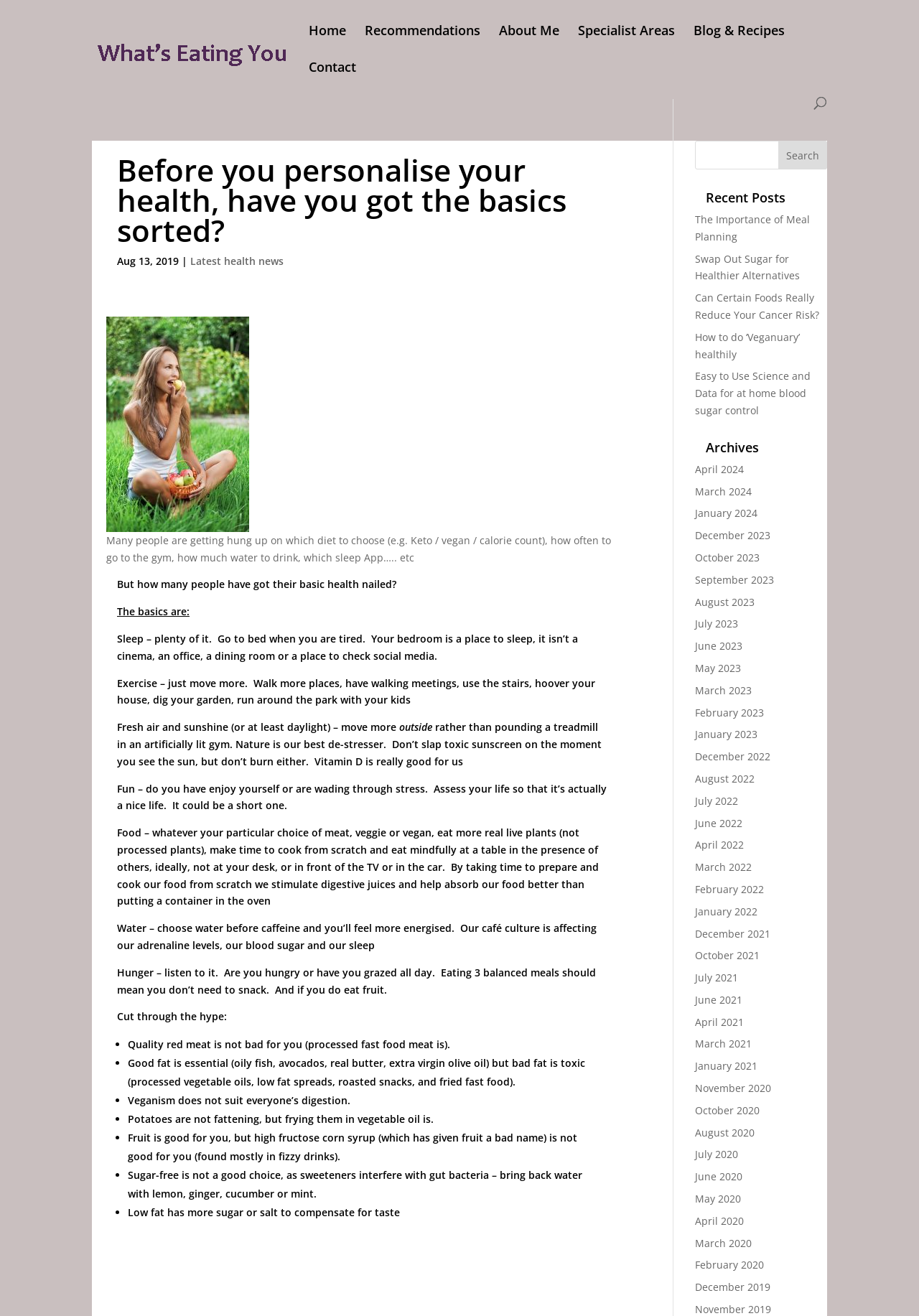Identify the bounding box coordinates for the UI element described by the following text: "The Importance of Meal Planning". Provide the coordinates as four float numbers between 0 and 1, in the format [left, top, right, bottom].

[0.756, 0.161, 0.881, 0.185]